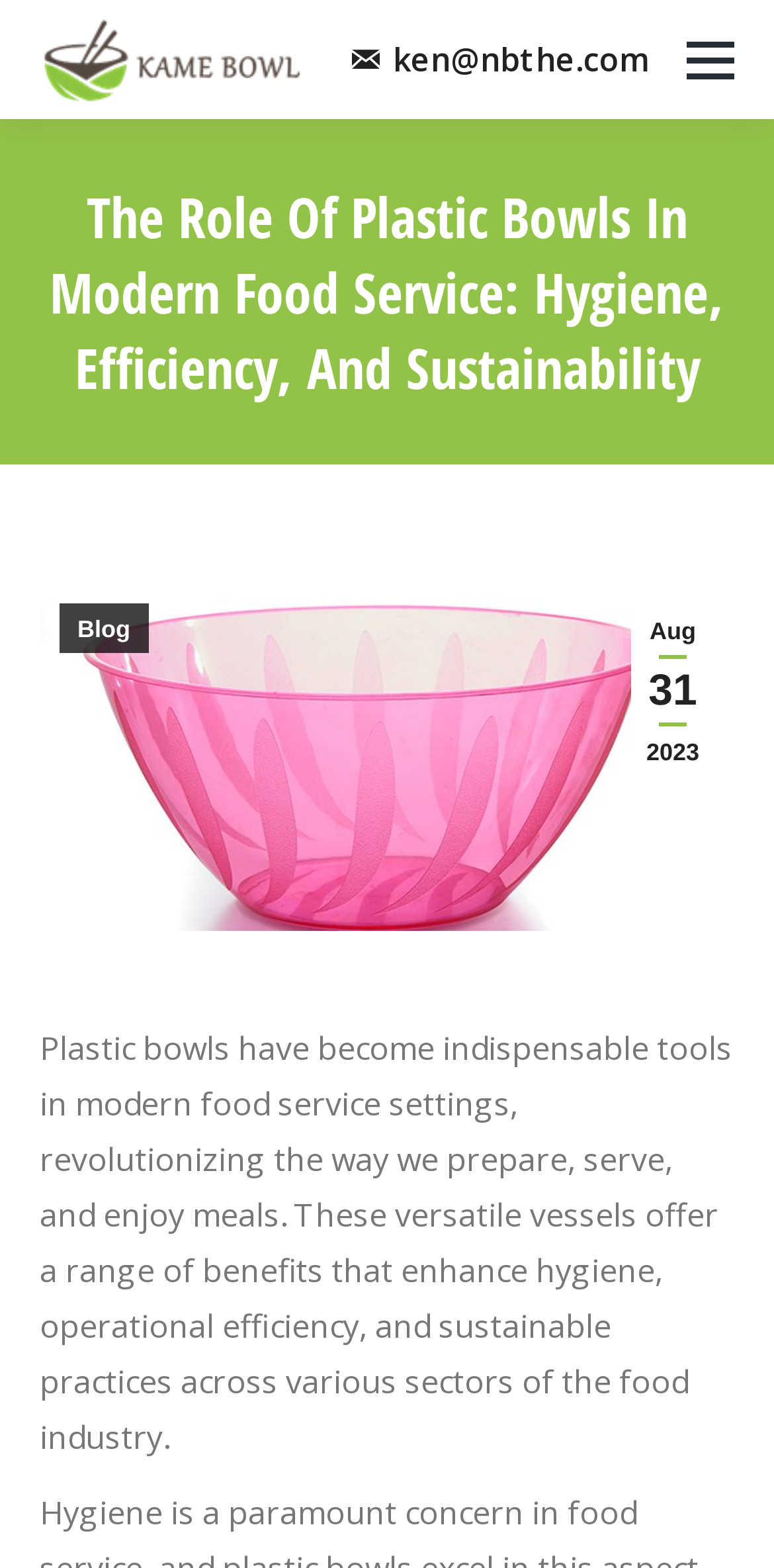What is the company email address?
Please give a detailed and thorough answer to the question, covering all relevant points.

I found the company email address by looking at the top section of the webpage, where the contact information is usually displayed. The static text element with the email address 'ken@nbthe.com' is located at coordinates [0.508, 0.024, 0.836, 0.052].